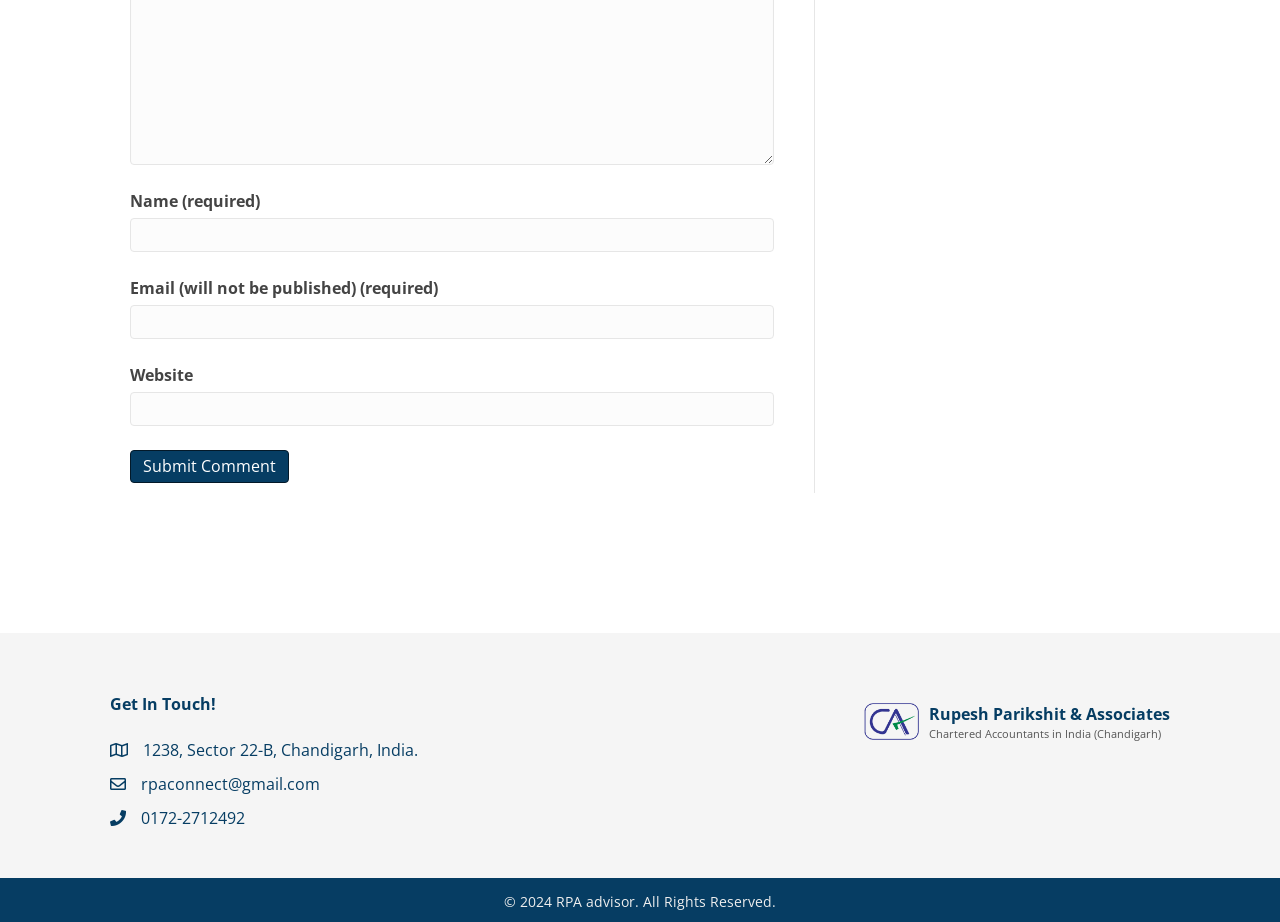Answer this question in one word or a short phrase: What is the location of the company?

Chandigarh, India